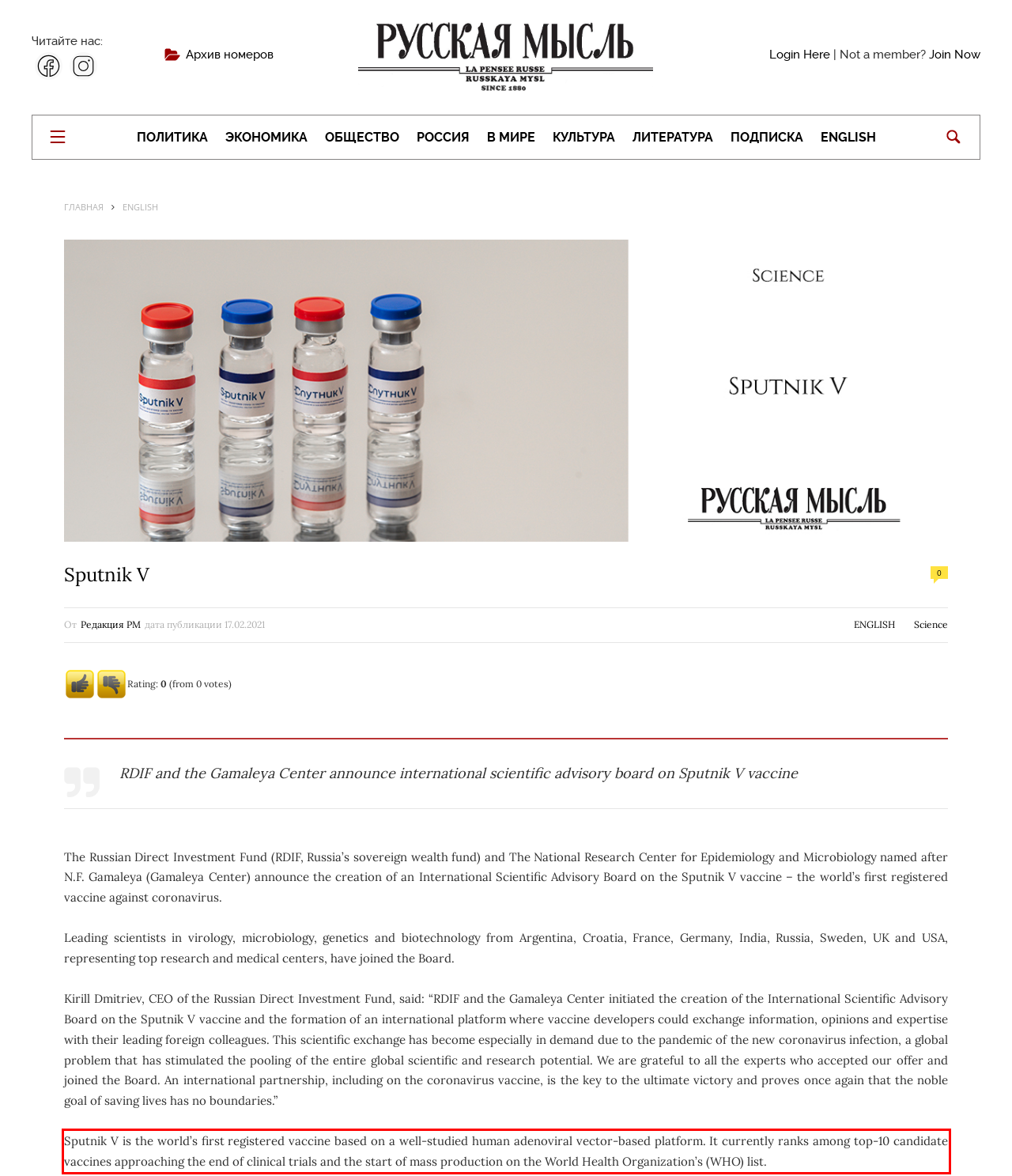Review the screenshot of the webpage and recognize the text inside the red rectangle bounding box. Provide the extracted text content.

Sputnik V is the world’s first registered vaccine based on a well-studied human adenoviral vector-based platform. It currently ranks among top-10 candidate vaccines approaching the end of clinical trials and the start of mass production on the World Health Organization’s (WHO) list.